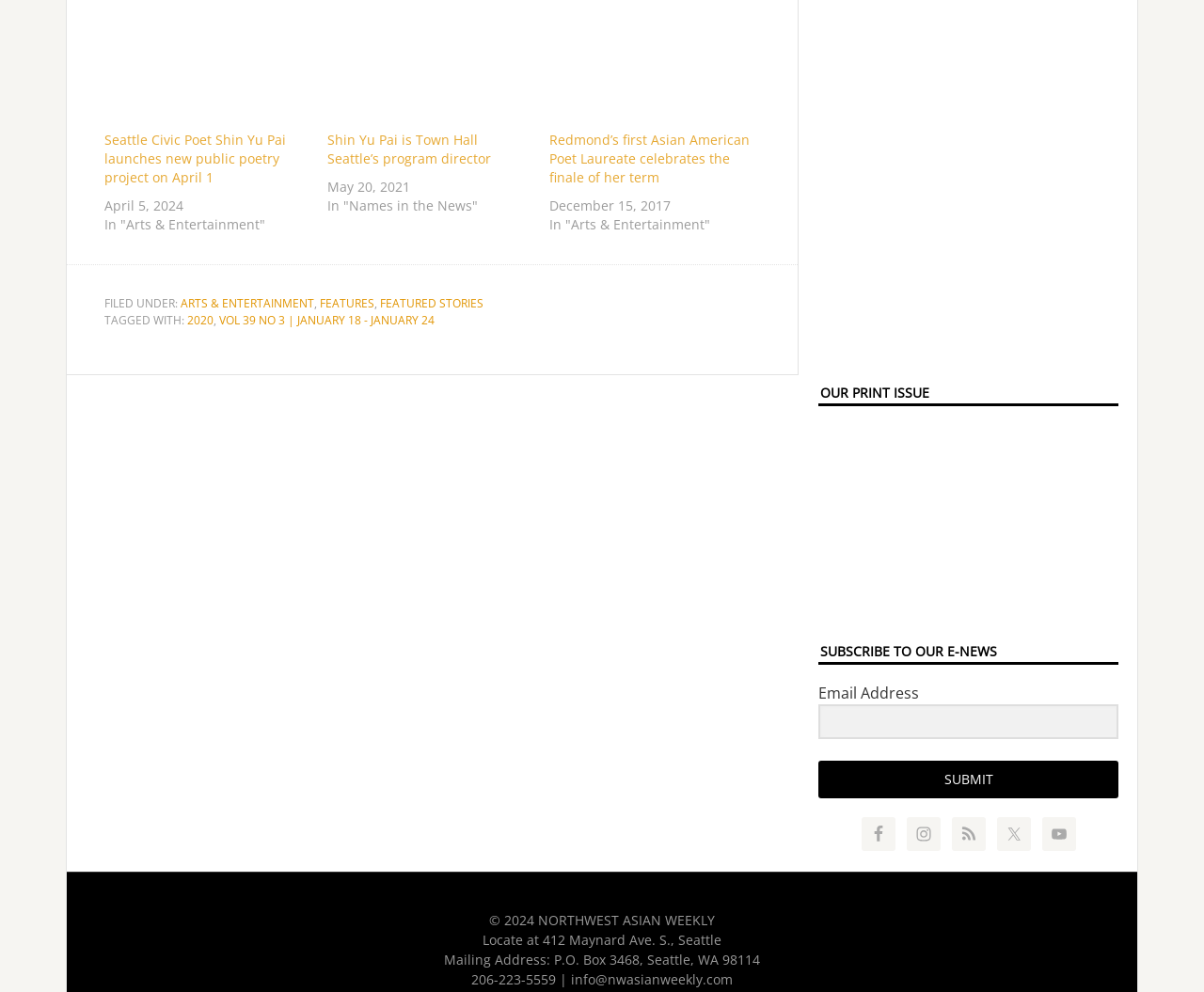Please determine the bounding box coordinates for the UI element described as: "Featured stories".

[0.316, 0.297, 0.402, 0.314]